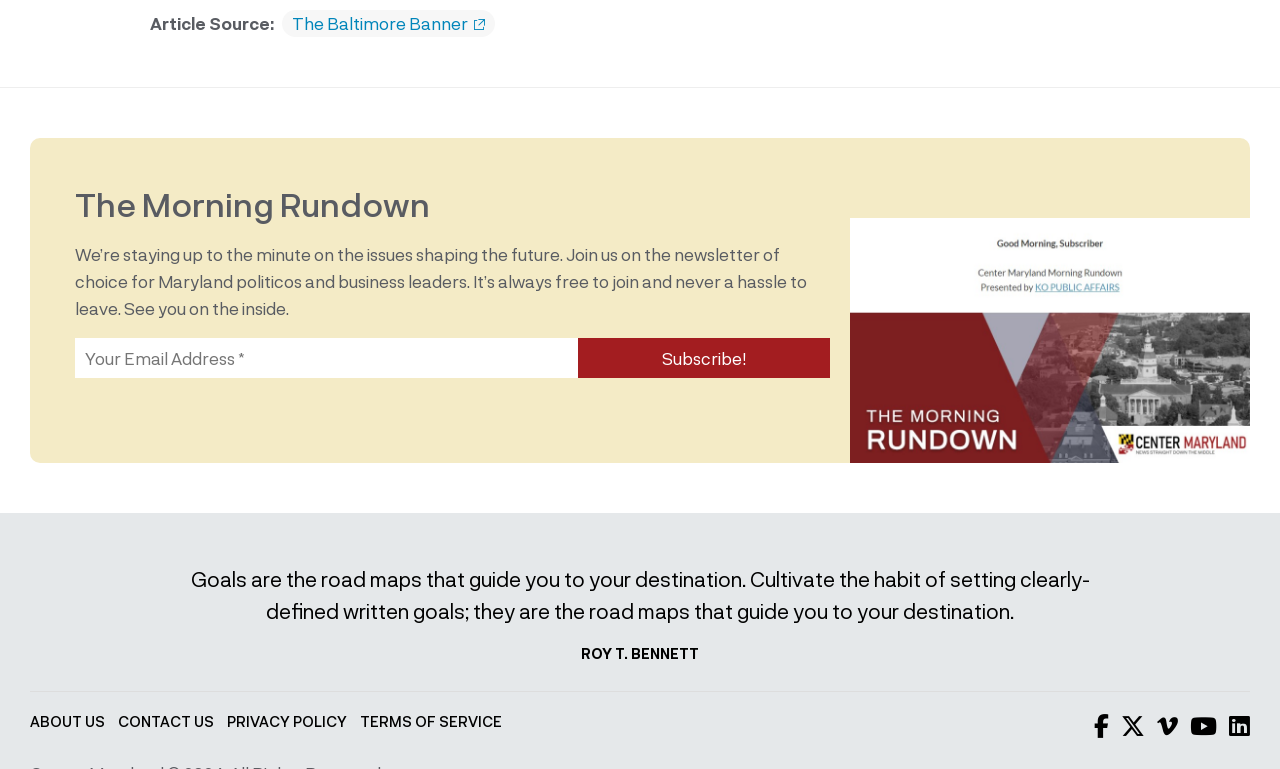Locate the bounding box for the described UI element: "About Us". Ensure the coordinates are four float numbers between 0 and 1, formatted as [left, top, right, bottom].

[0.023, 0.927, 0.082, 0.949]